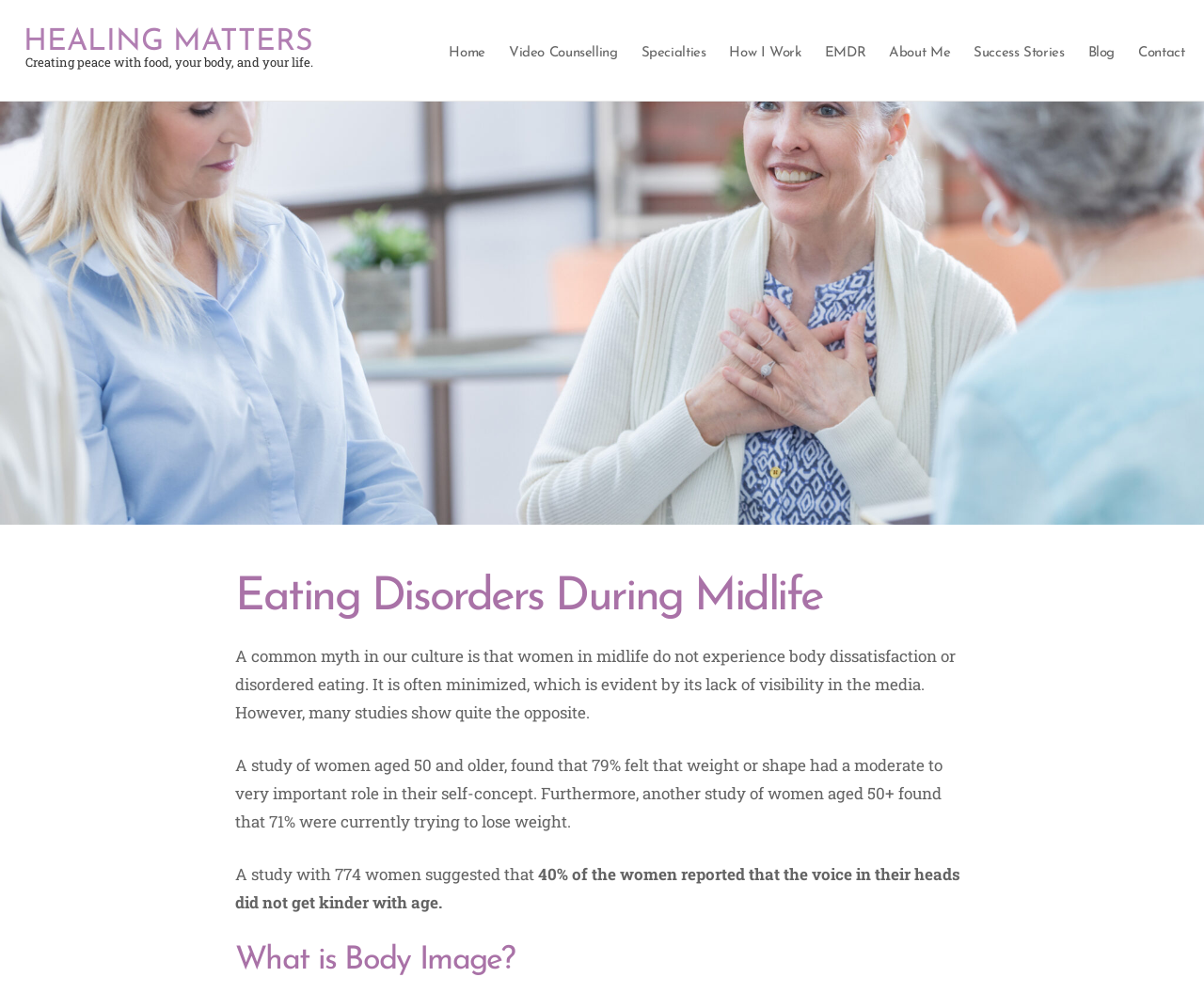Describe all the significant parts and information present on the webpage.

The webpage is about eating disorders during midlife, with a focus on body image and self-concept. At the top, there are two "Skip to" links, followed by a logo link "HEALING MATTERS HEALING MATTERS" and a navigation menu with links to "Home", "Video Counselling", "How I Work", "EMDR", "About Me", "Success Stories", "Blog", and "Contact".

Below the navigation menu, there is a header section with a heading "Eating Disorders During Midlife". This is followed by three paragraphs of text that discuss the myth that women in midlife do not experience body dissatisfaction or disordered eating, citing studies that show the opposite. The text explains that many women in this age group feel that weight or shape plays a significant role in their self-concept and are trying to lose weight.

Further down, there is another heading "What is Body Image?" which appears to be the start of a new section or article. Overall, the webpage has a simple and clean layout, with a focus on presenting informative text about eating disorders and body image in midlife.